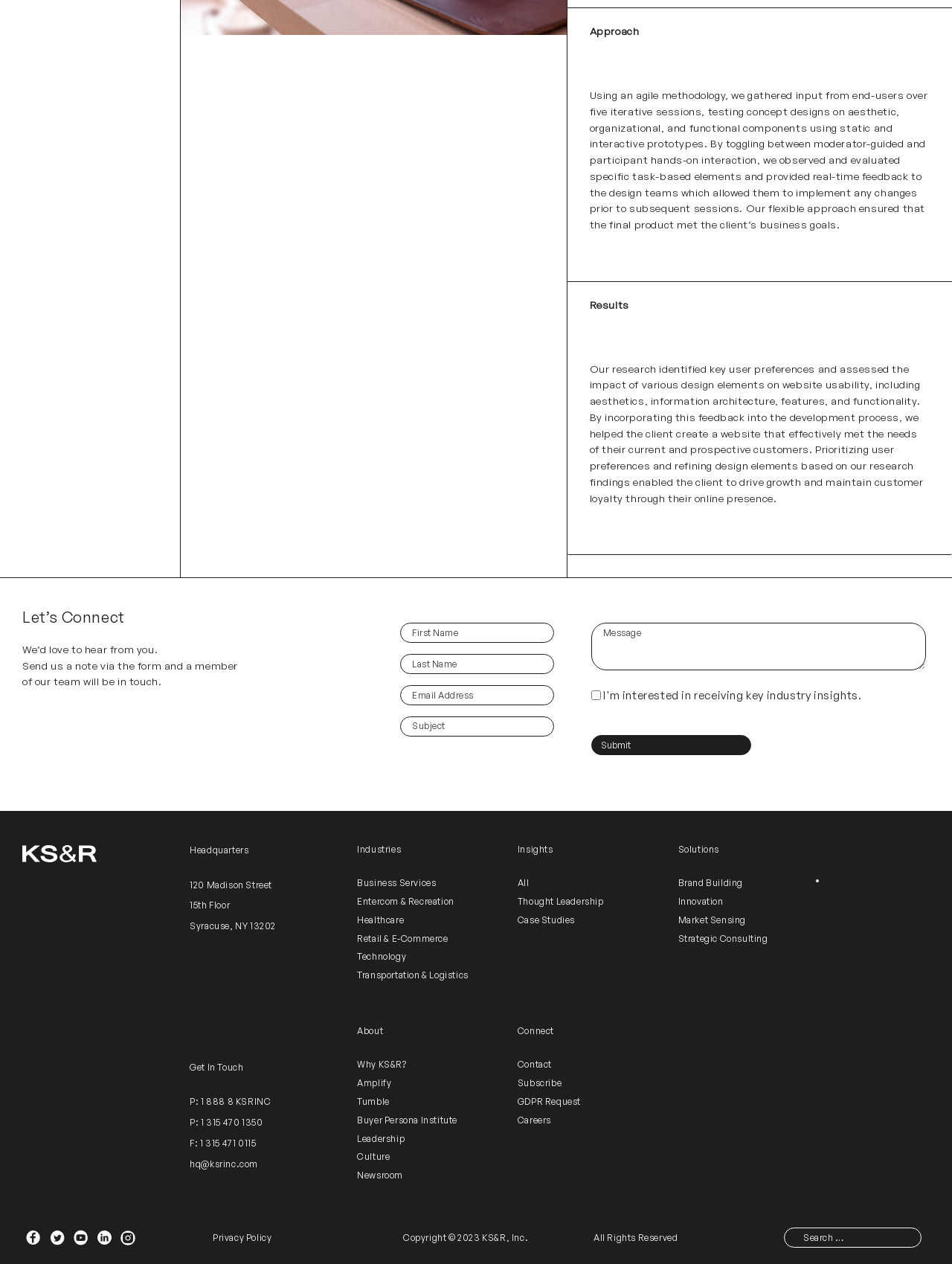Given the element description Entercom & Recreation, identify the bounding box coordinates for the UI element on the webpage screenshot. The format should be (top-left x, top-left y, bottom-right x, bottom-right y), with values between 0 and 1.

[0.375, 0.709, 0.477, 0.717]